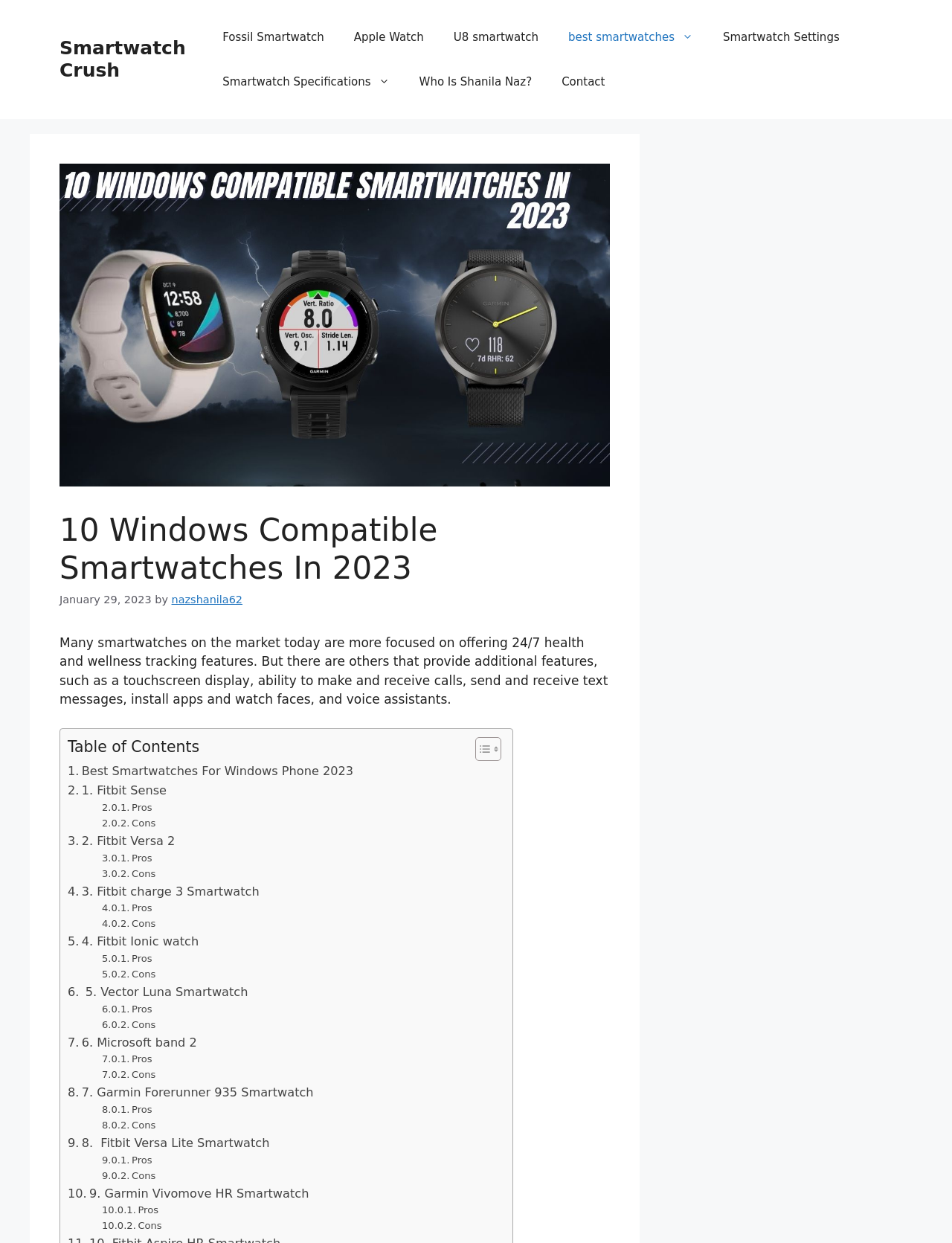Identify the bounding box coordinates of the area that should be clicked in order to complete the given instruction: "Toggle the Table of Content". The bounding box coordinates should be four float numbers between 0 and 1, i.e., [left, top, right, bottom].

[0.487, 0.593, 0.522, 0.613]